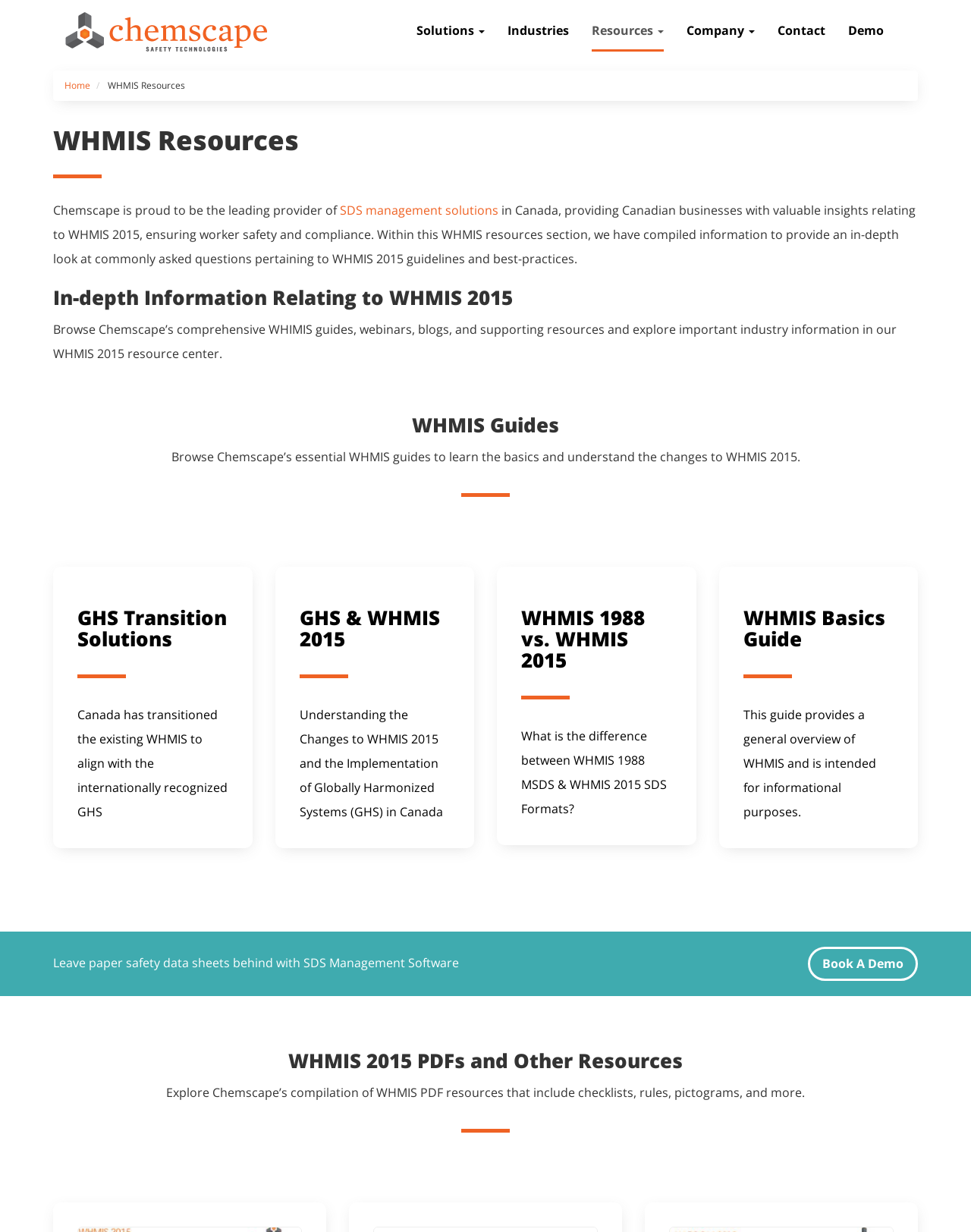Please find the bounding box for the UI component described as follows: "CONTACT".

None